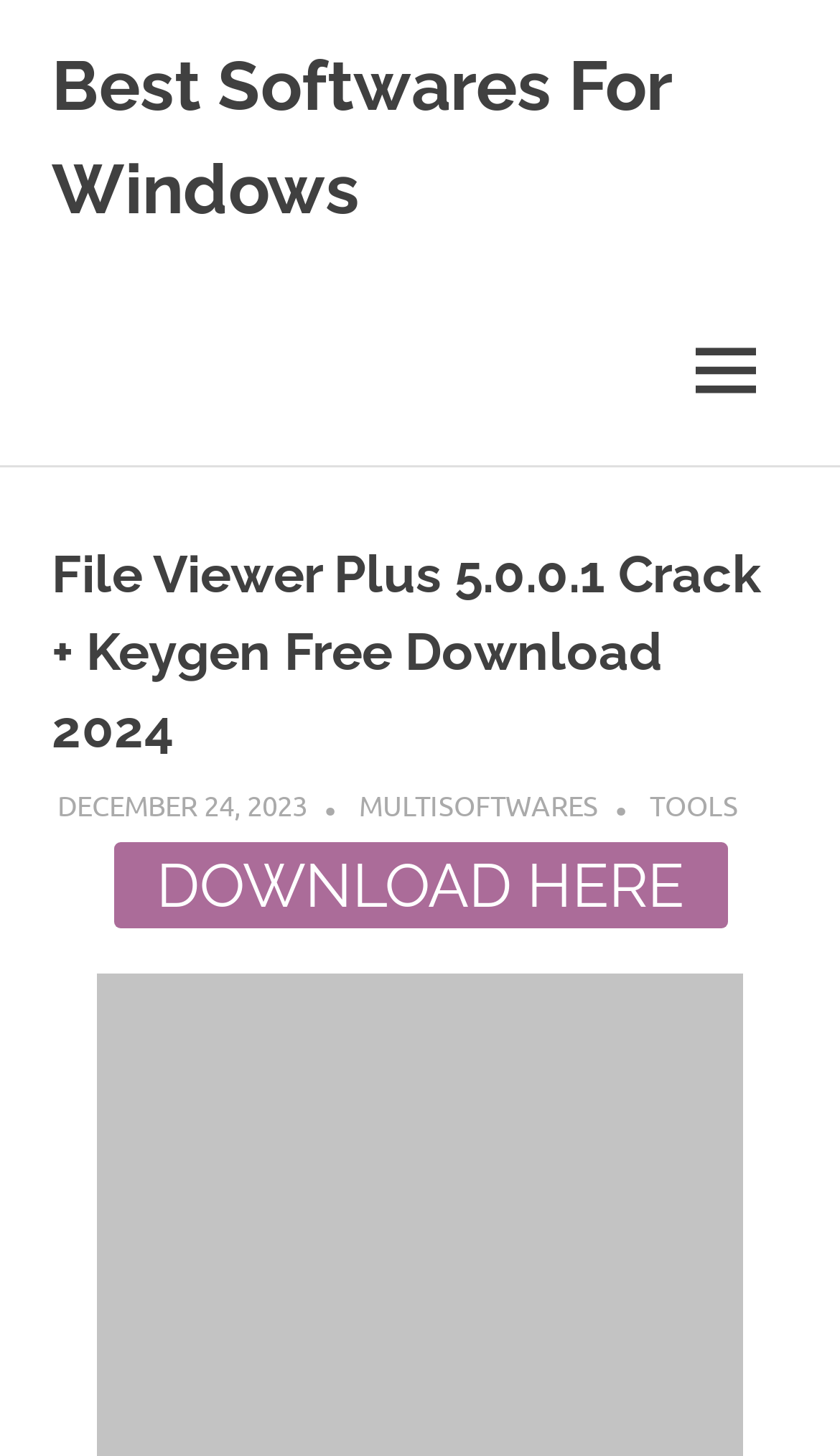What is the date mentioned on the page?
Please provide a comprehensive and detailed answer to the question.

I found a link element with the text 'DECEMBER 24, 2023' on the page, which suggests that this is a date relevant to the content being discussed.